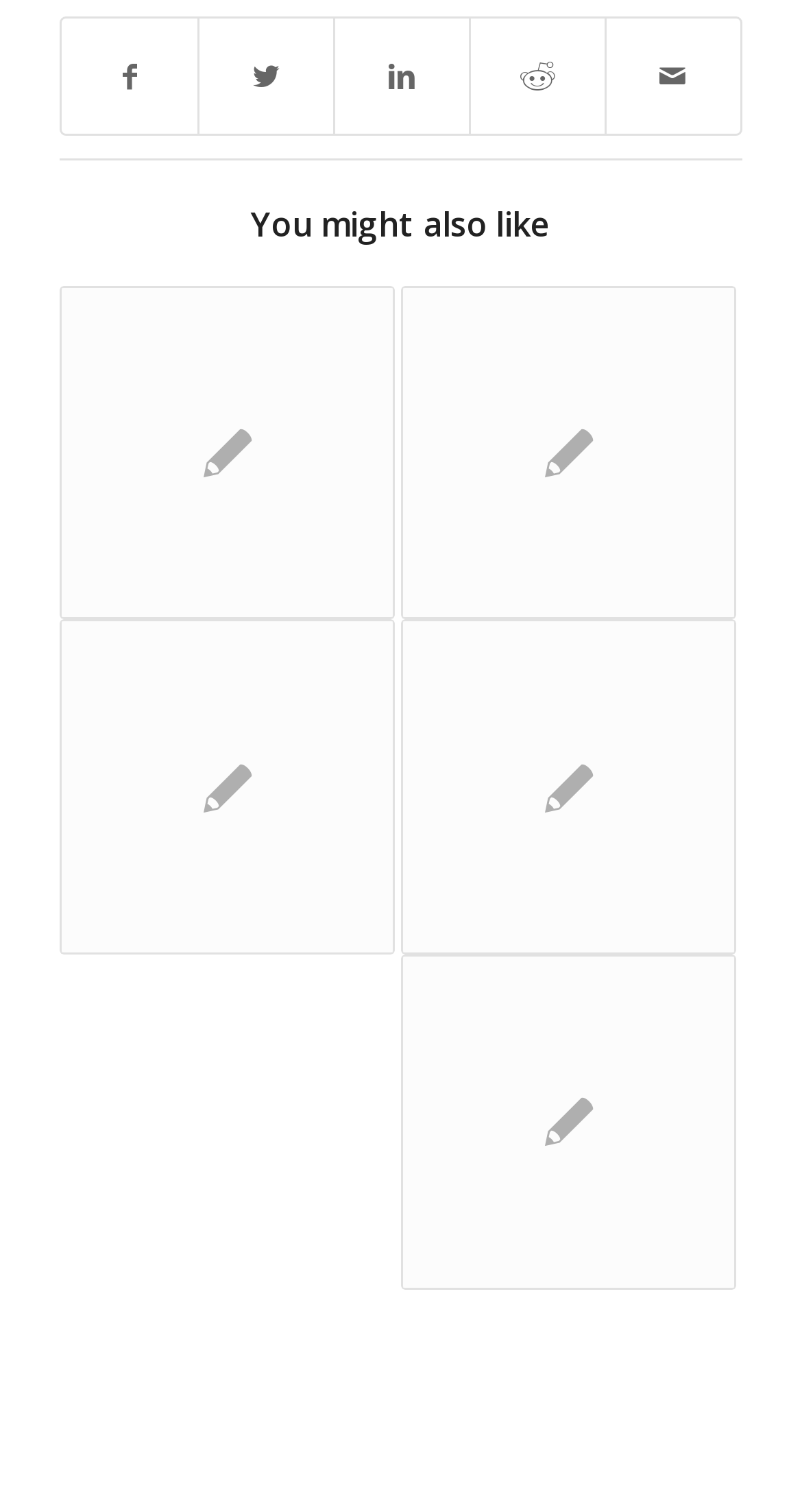Please find the bounding box coordinates of the element that must be clicked to perform the given instruction: "Explore 'Drive Revenue with Benefit-Specific, Targeted Product Pages'". The coordinates should be four float numbers from 0 to 1, i.e., [left, top, right, bottom].

[0.5, 0.631, 0.917, 0.853]